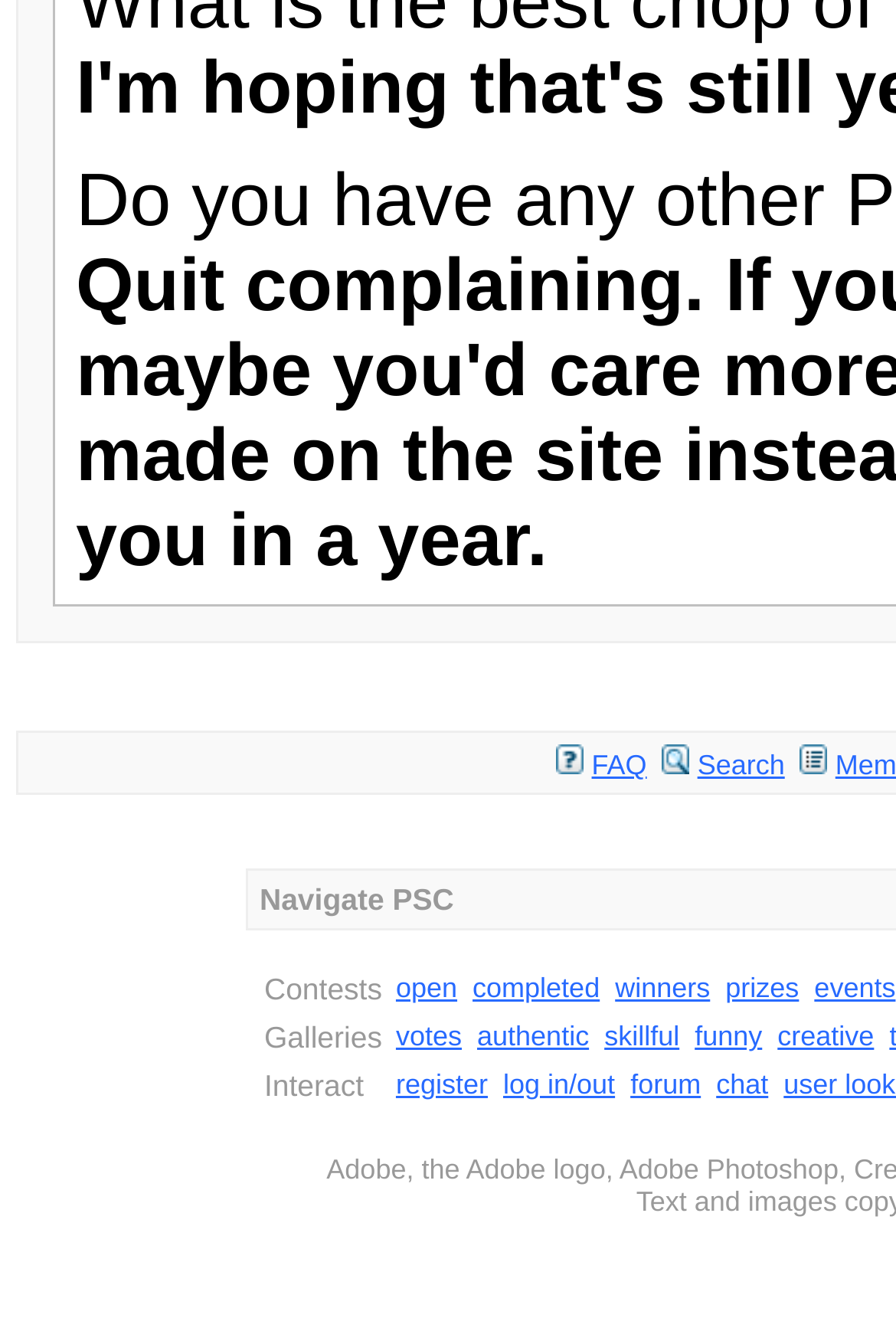How many links are in the Galleries section?
Analyze the image and deliver a detailed answer to the question.

In the Galleries section, there are five links: votes, authentic, skillful, funny, and creative. These links are represented within the LayoutTableCell element with the text 'Galleries'.